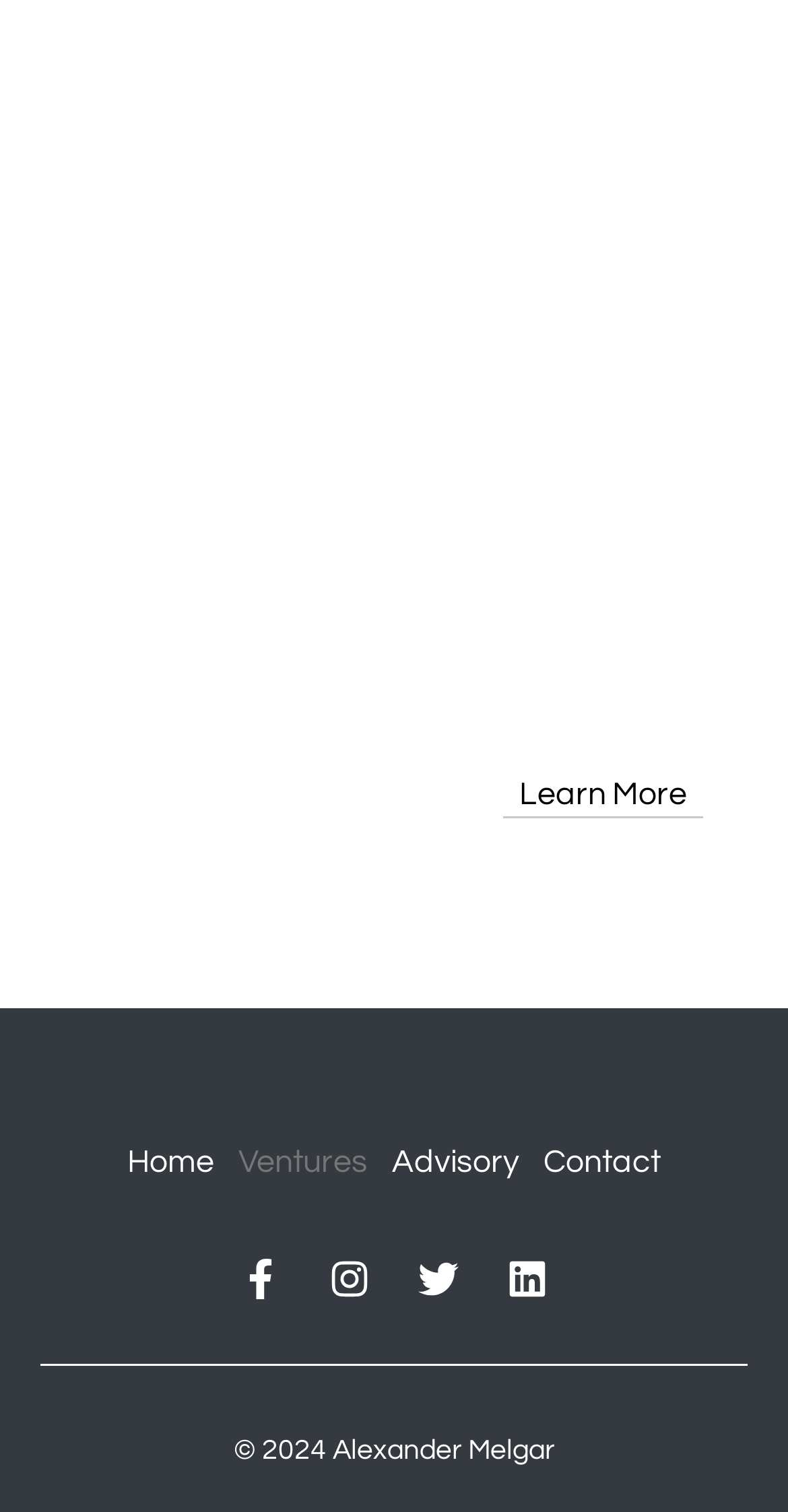What is the name of the copyright holder?
Refer to the image and respond with a one-word or short-phrase answer.

Alexander Melgar